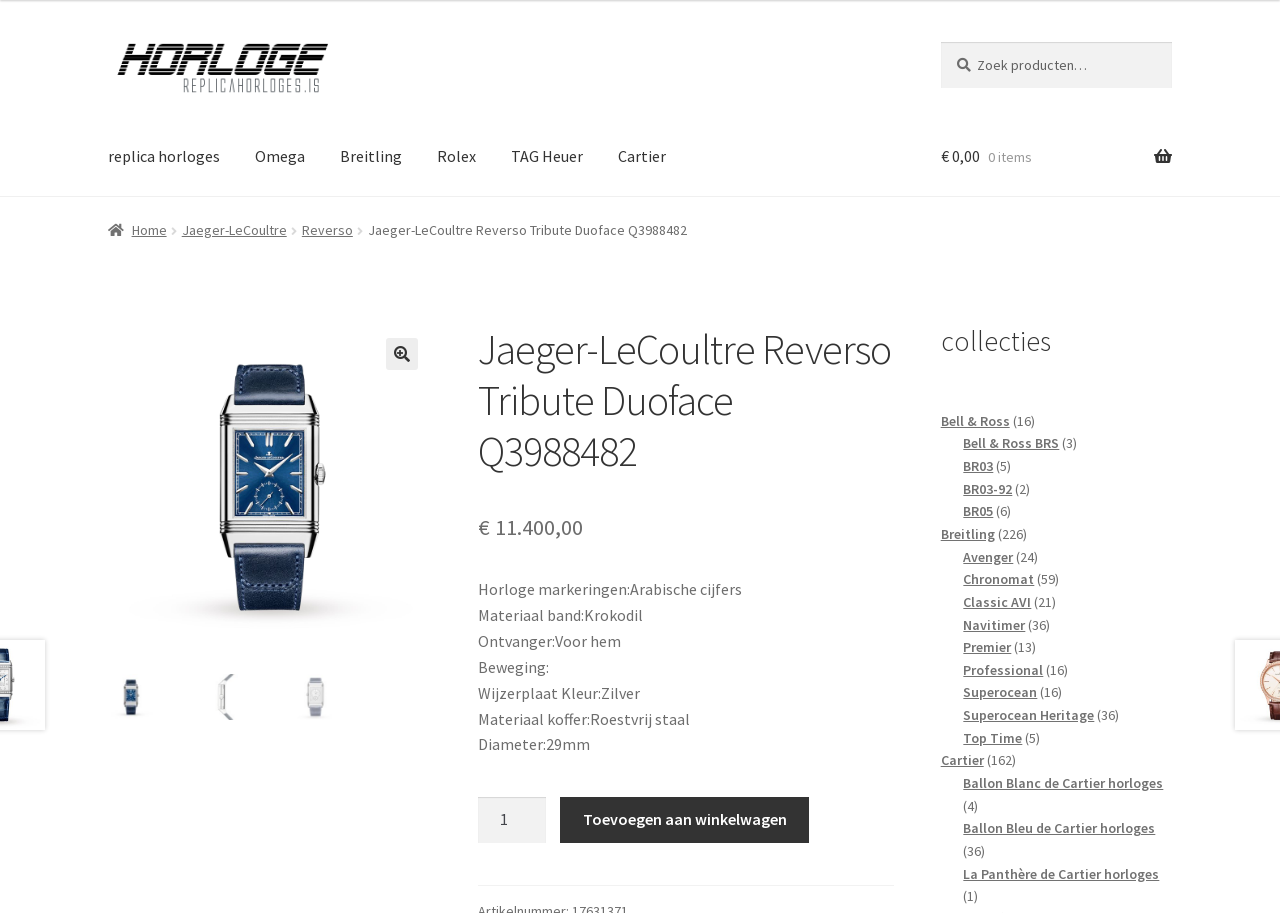Indicate the bounding box coordinates of the element that must be clicked to execute the instruction: "Browse the Bell & Ross collection". The coordinates should be given as four float numbers between 0 and 1, i.e., [left, top, right, bottom].

[0.735, 0.451, 0.789, 0.471]